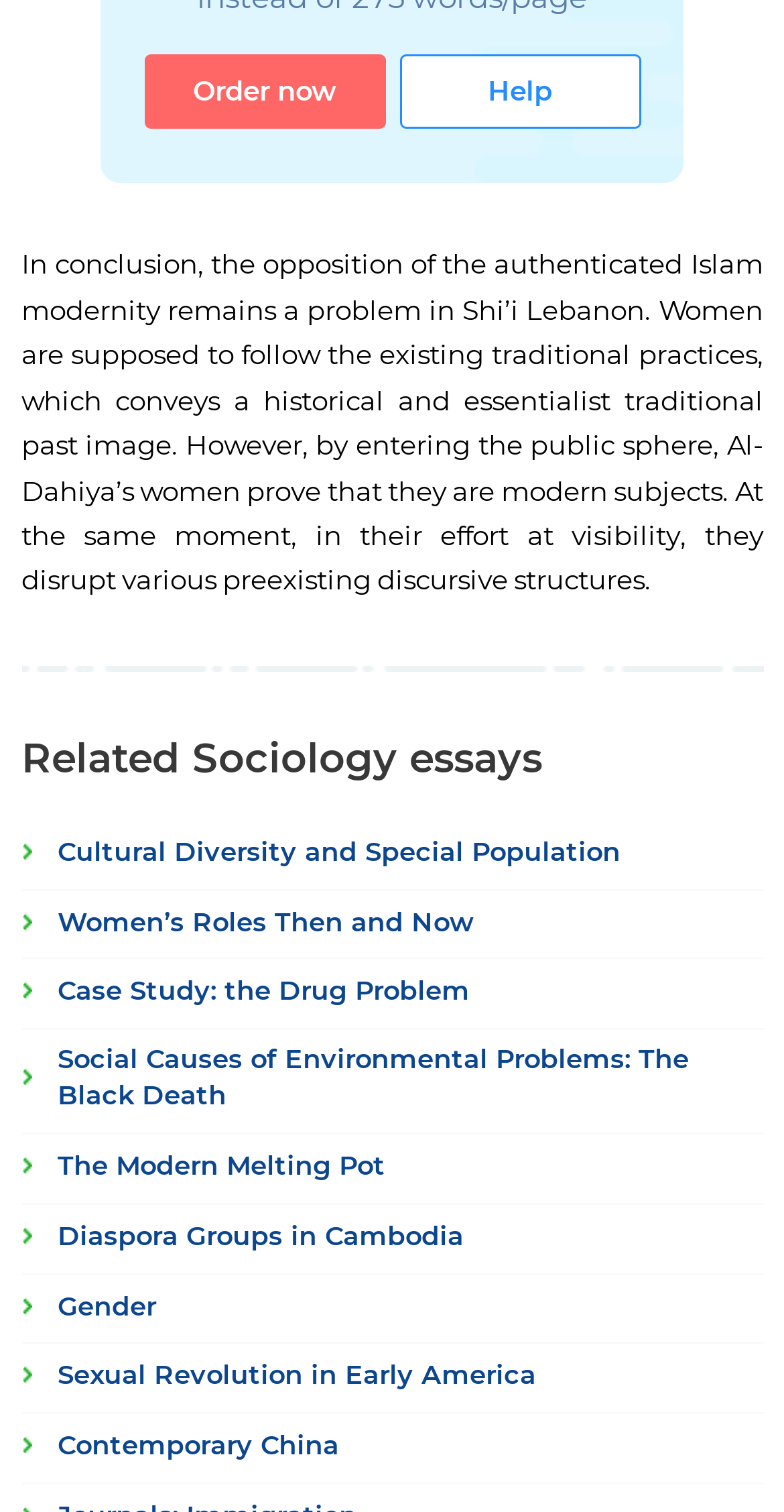Please specify the bounding box coordinates of the region to click in order to perform the following instruction: "Read the 'Help' section".

[0.622, 0.051, 0.704, 0.07]